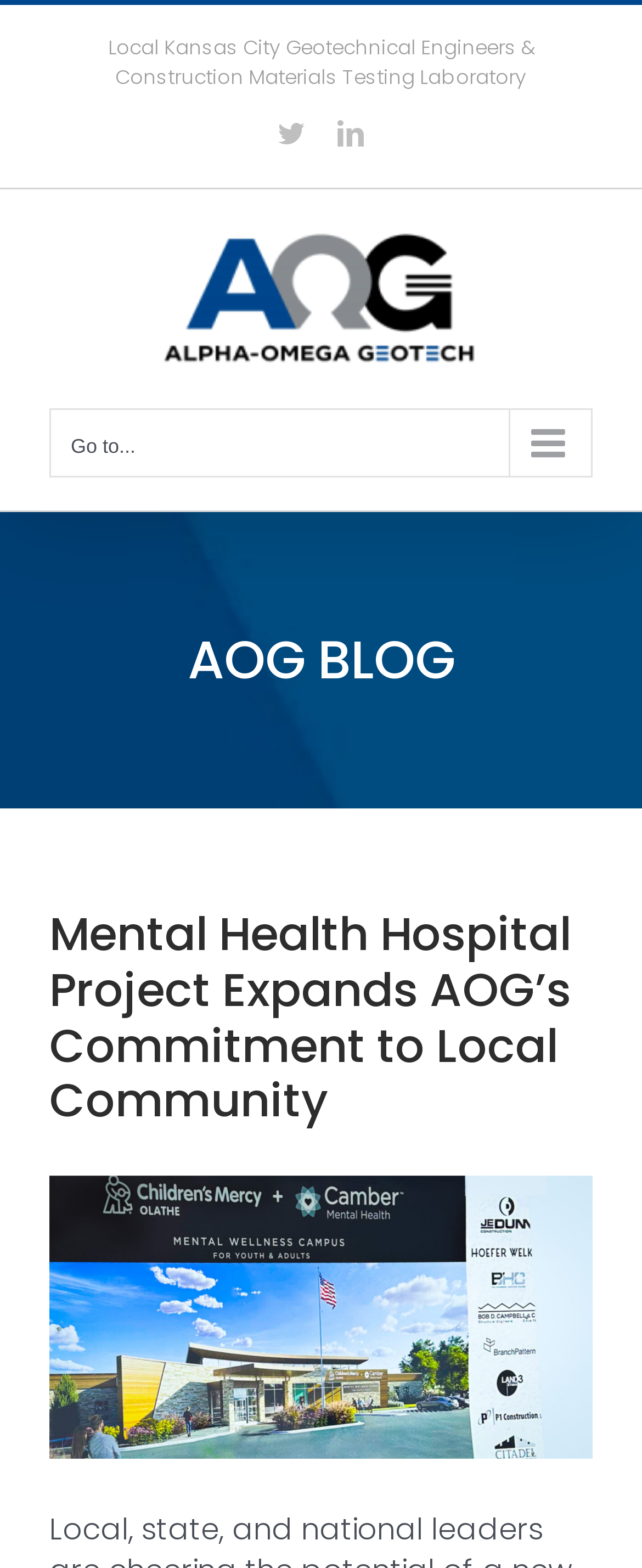Determine the bounding box for the UI element described here: "Go to...".

[0.077, 0.261, 0.923, 0.305]